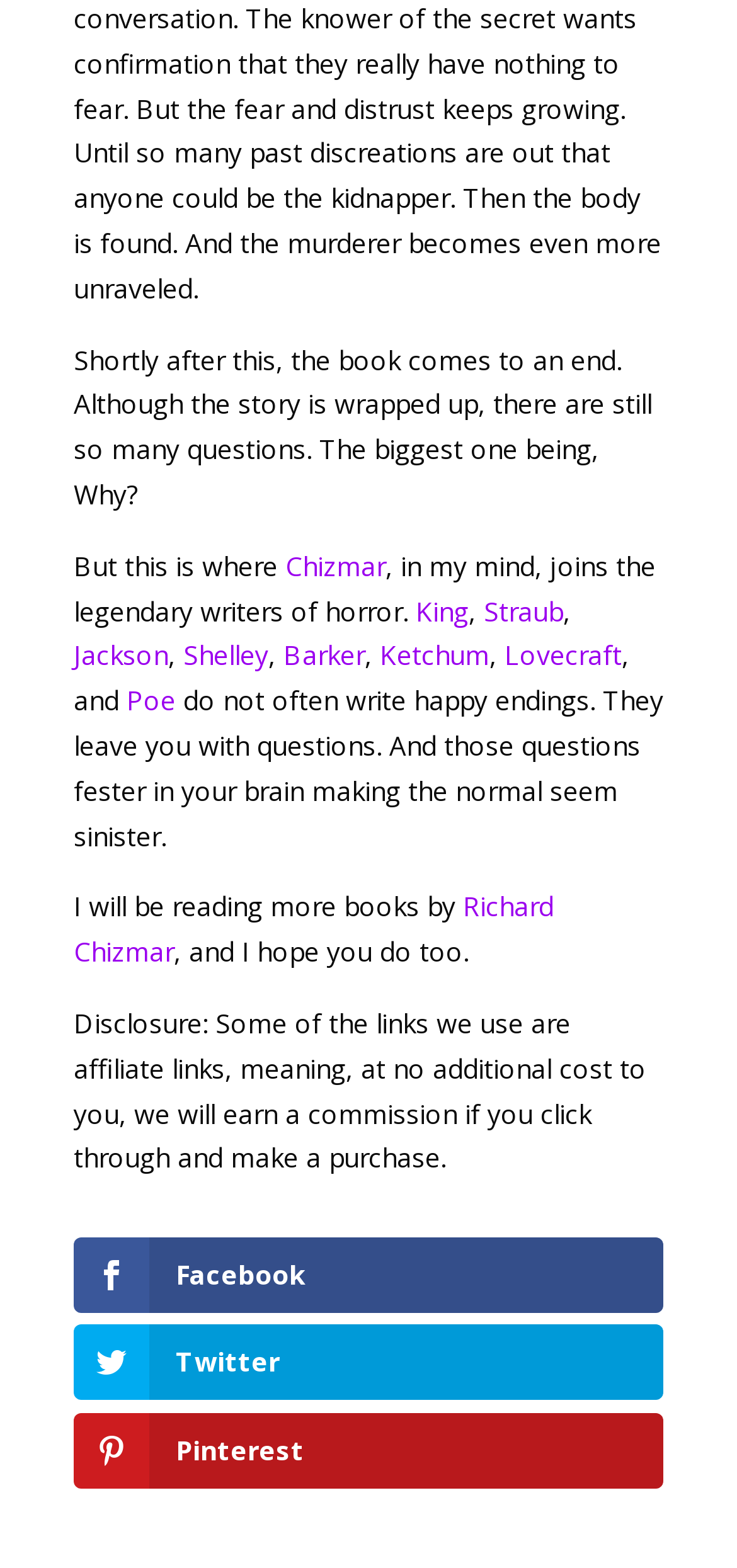Answer the following inquiry with a single word or phrase:
What is the author's intention regarding Richard Chizmar's books?

To read more